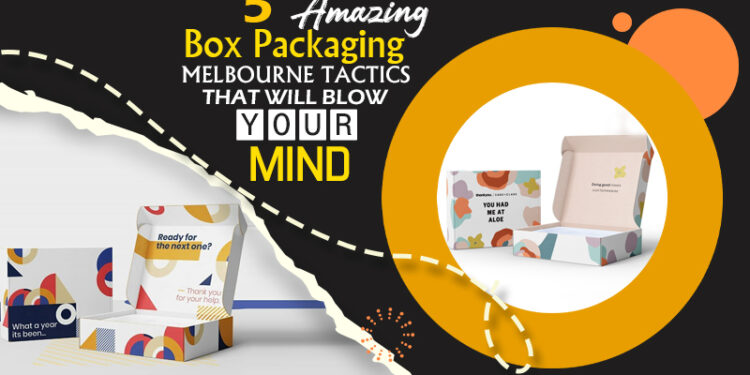Provide a short answer to the following question with just one word or phrase: How many boxes are prominently displayed?

two